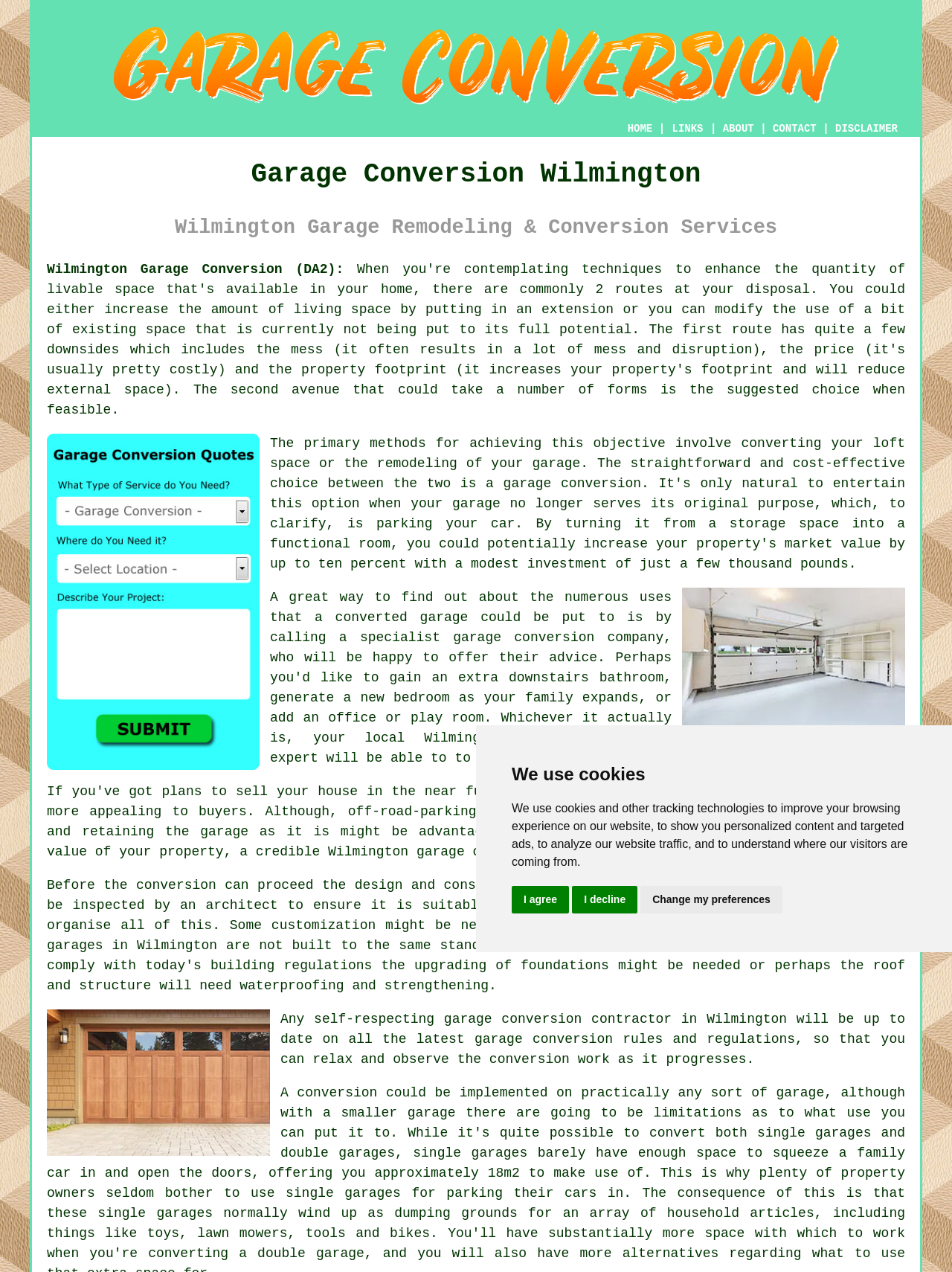Pinpoint the bounding box coordinates for the area that should be clicked to perform the following instruction: "Click the garage conversion link".

[0.529, 0.374, 0.673, 0.386]